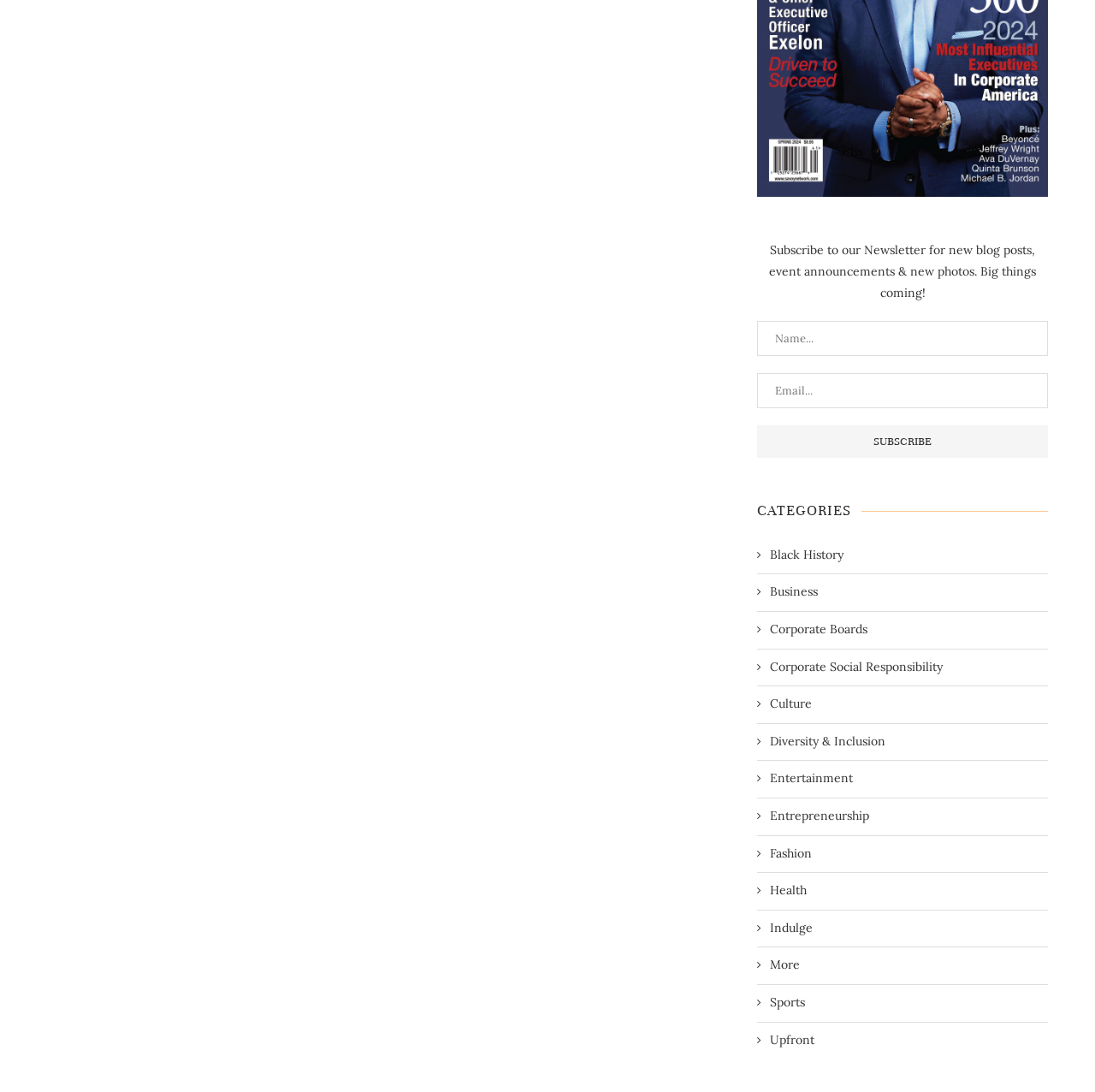What is the text on the subscribe button?
Using the screenshot, give a one-word or short phrase answer.

SUBSCRIBE